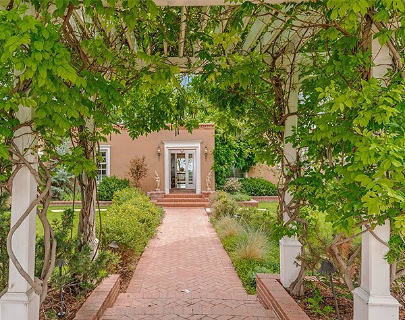Detail every aspect of the image in your description.

The image showcases a beautifully landscaped entrance to a home, framed by a charming pergola adorned with vibrant green vines. The path, made of reddish-brown bricks, leads to a welcoming front door, which is flanked by neatly arranged greenery and decorative elements. The overall ambiance exudes a serene and inviting charm, ideal for those seeking a connection with nature while enjoying the comforts of home. This picturesque scene is part of the "Featured Homes" section, highlighting the exceptional architectural and landscape beauty available in the Santa Fe real estate market.